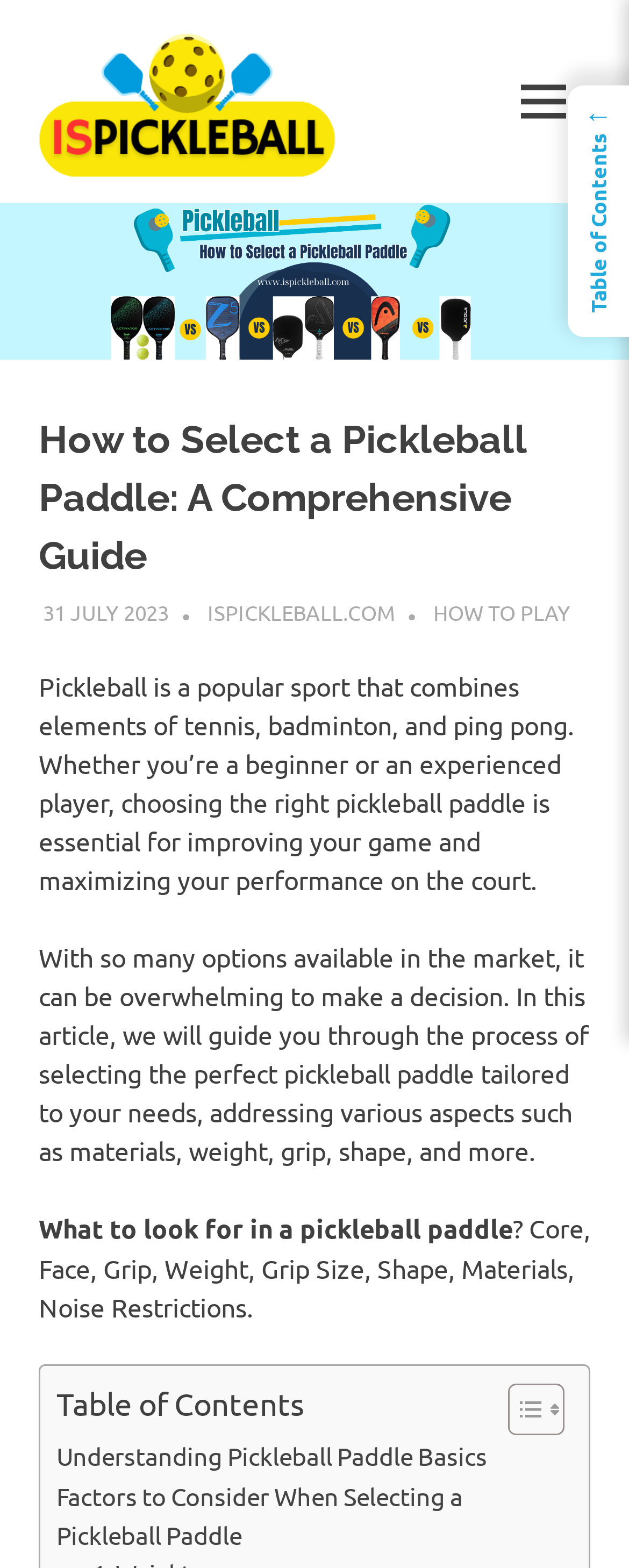Please determine the bounding box coordinates of the clickable area required to carry out the following instruction: "Click on Tangela’s Unique Moveset: Strategies for Battling with the Grass Pokémon". The coordinates must be four float numbers between 0 and 1, represented as [left, top, right, bottom].

None